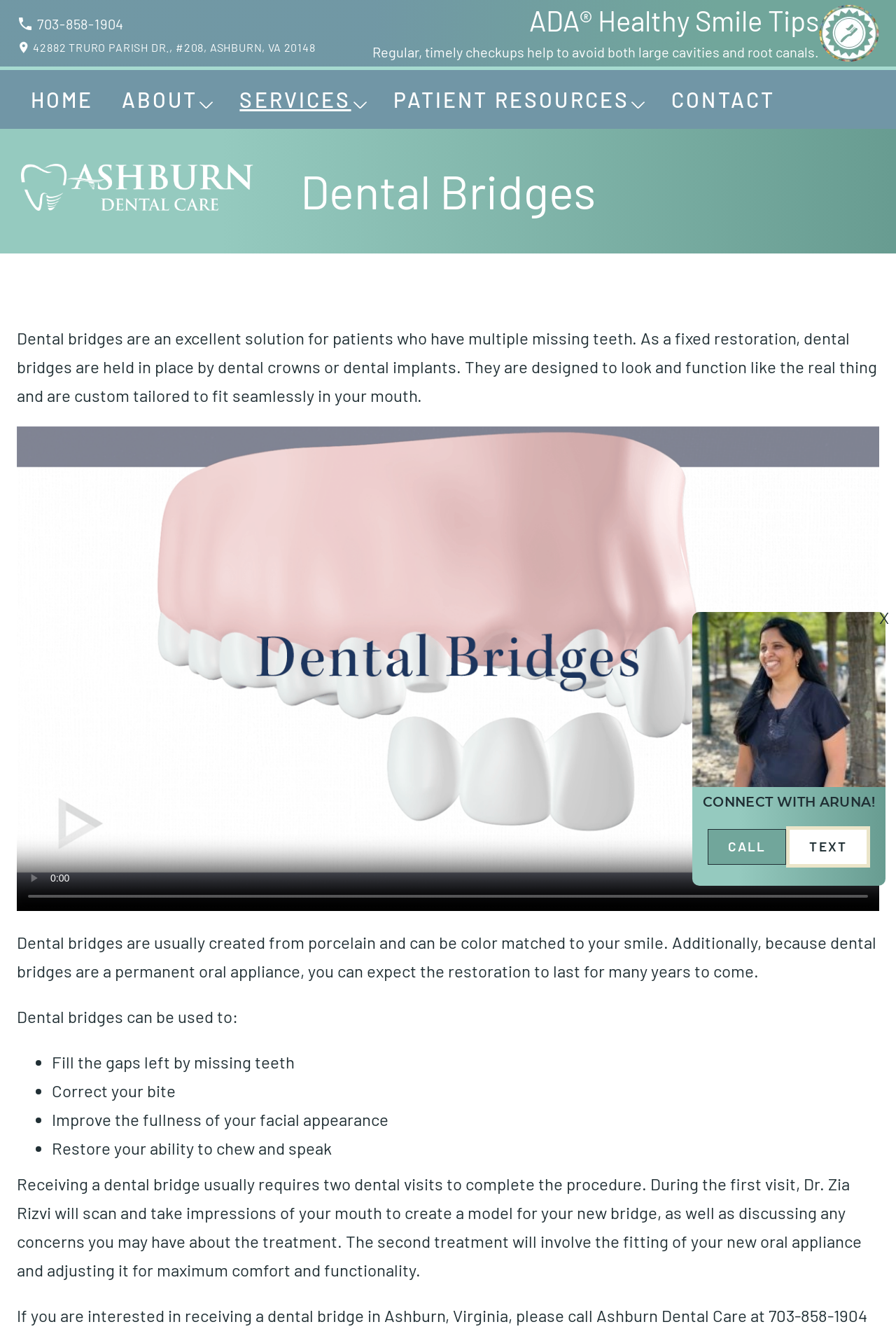Using the description: "Call", determine the UI element's bounding box coordinates. Ensure the coordinates are in the format of four float numbers between 0 and 1, i.e., [left, top, right, bottom].

[0.79, 0.624, 0.878, 0.65]